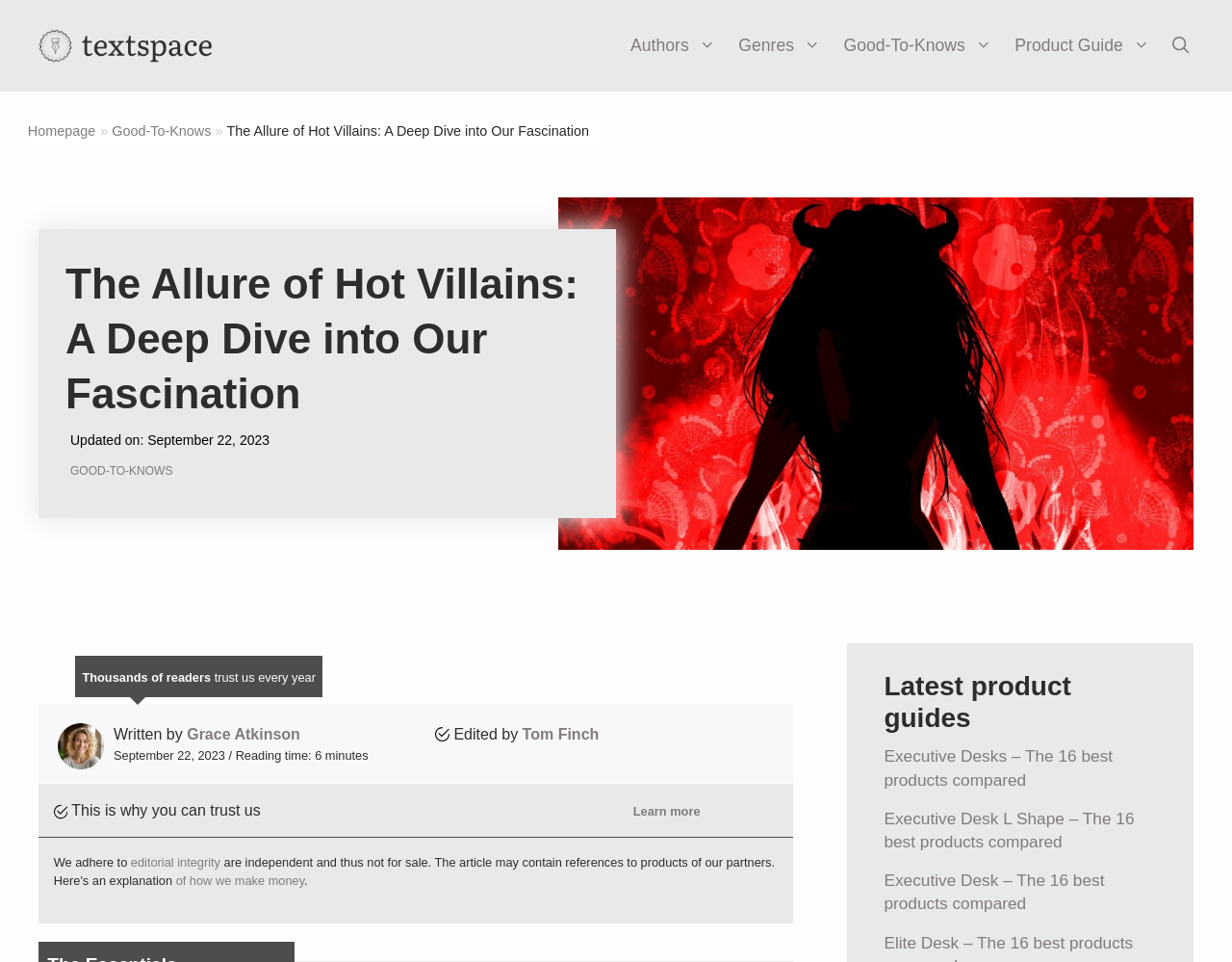What is the topic of the latest product guide? Based on the image, give a response in one word or a short phrase.

Executive Desks